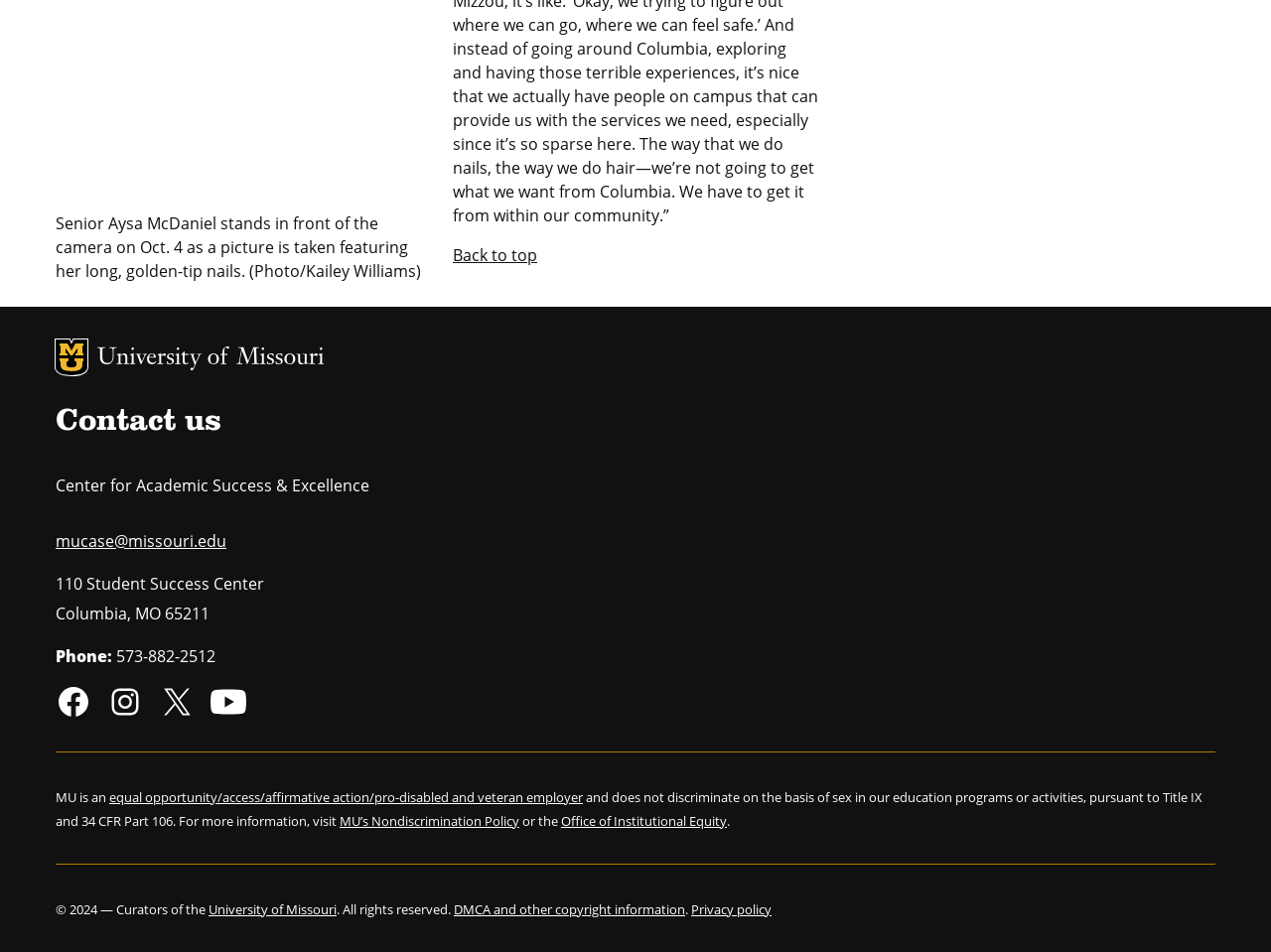Provide a brief response to the question using a single word or phrase: 
What is the name of the university?

University of Missouri